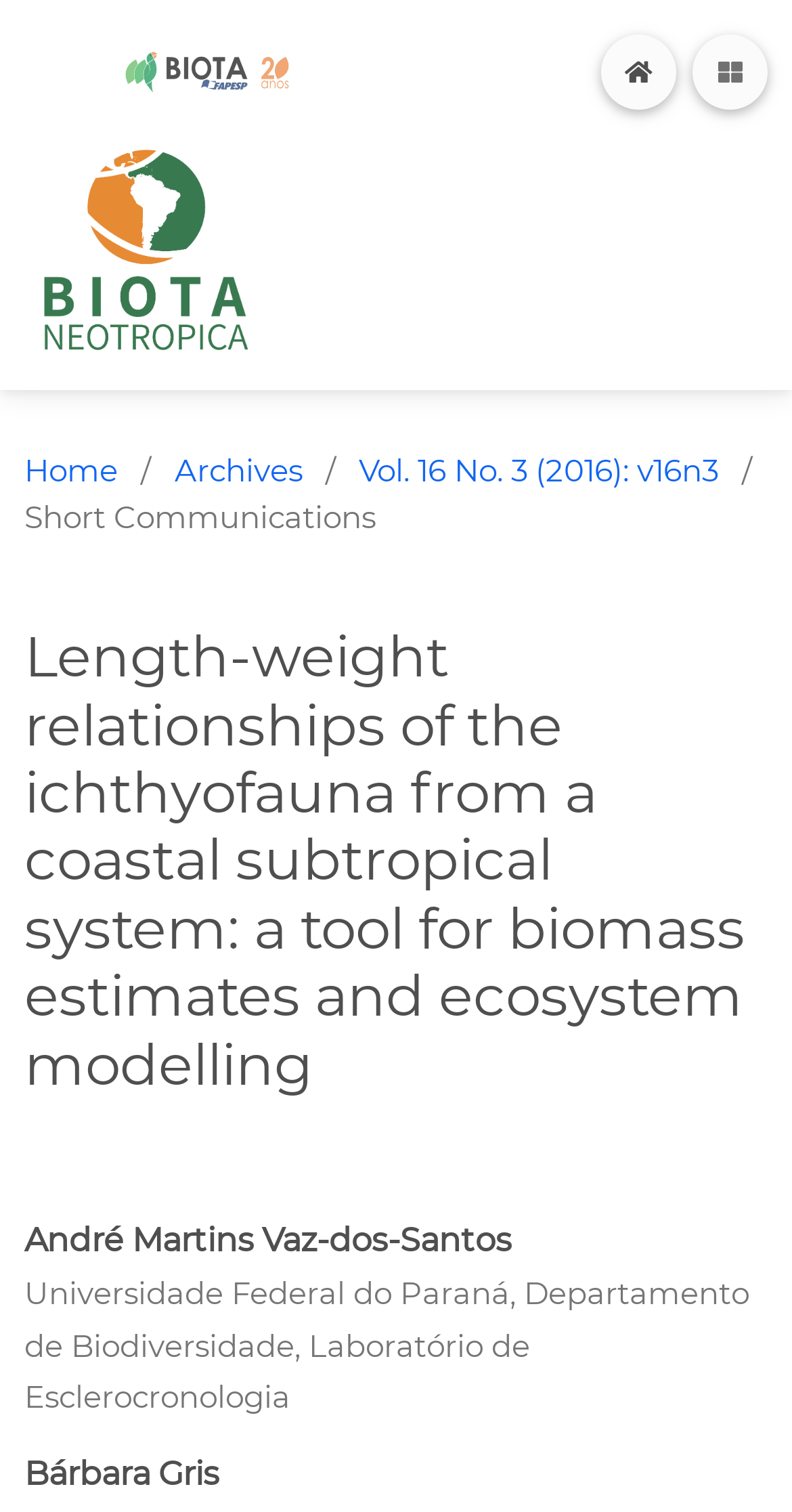Please answer the following question using a single word or phrase: 
What is the department of the first author's affiliation?

Departamento de Biodiversidade